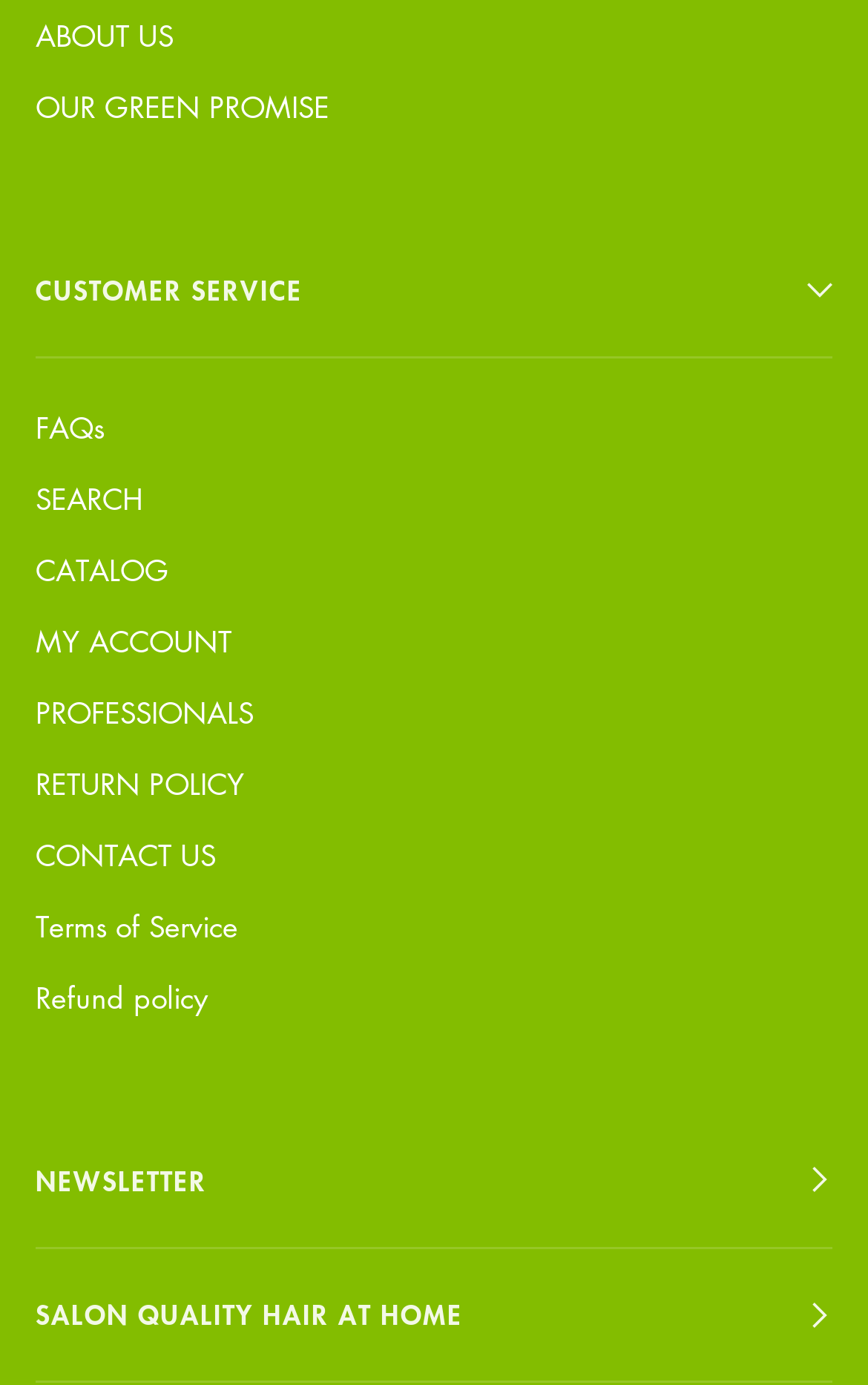What is the first link on the webpage?
Observe the image and answer the question with a one-word or short phrase response.

ABOUT US